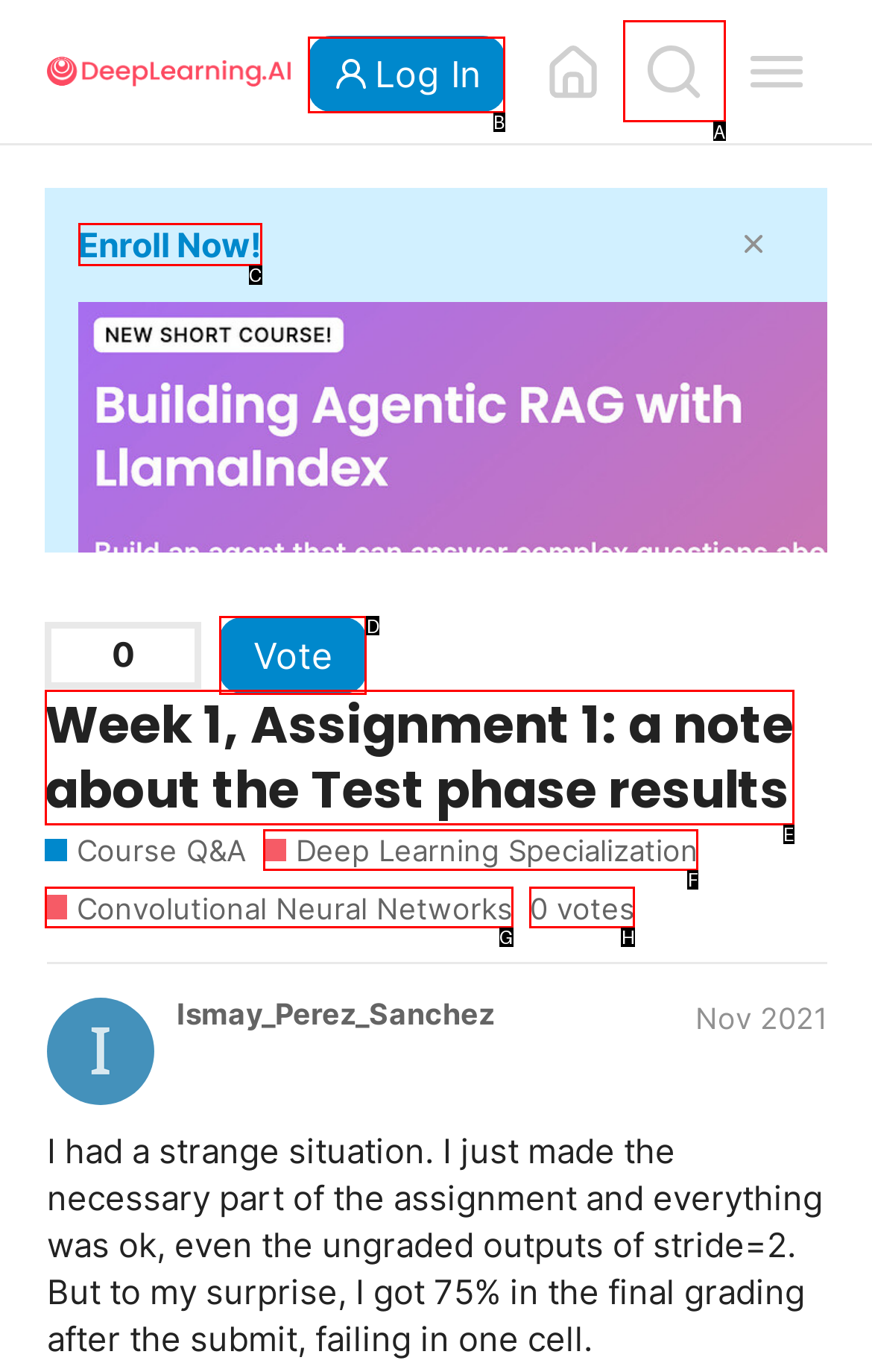Choose the letter that corresponds to the correct button to accomplish the task: Subscribe to the newsletter
Reply with the letter of the correct selection only.

None